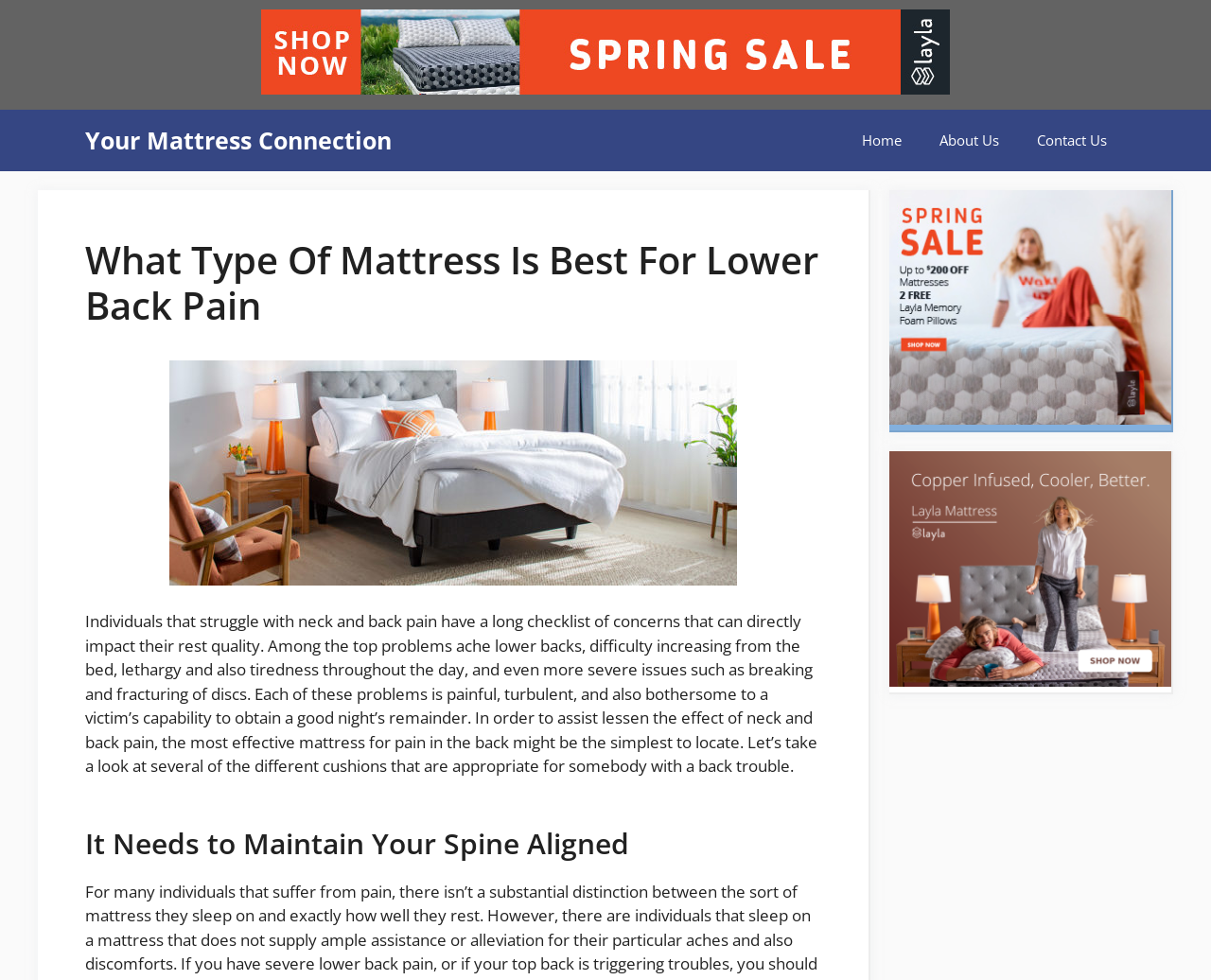What is the content of the image below the heading?
Based on the image, answer the question in a detailed manner.

The image below the heading 'What Type Of Mattress Is Best For Lower Back Pain' appears to be a mattress, which is relevant to the topic of the webpage.